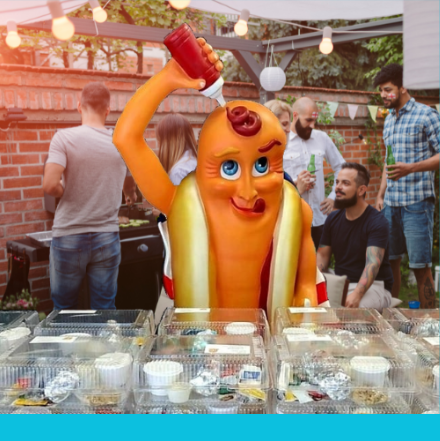What type of atmosphere is created in the scene?
Ensure your answer is thorough and detailed.

The scene creates a friendly and festive atmosphere due to the presence of people enjoying drinks, standing at a grill, and the overall lively gathering, which is further enhanced by the warm glow of the string lights above.